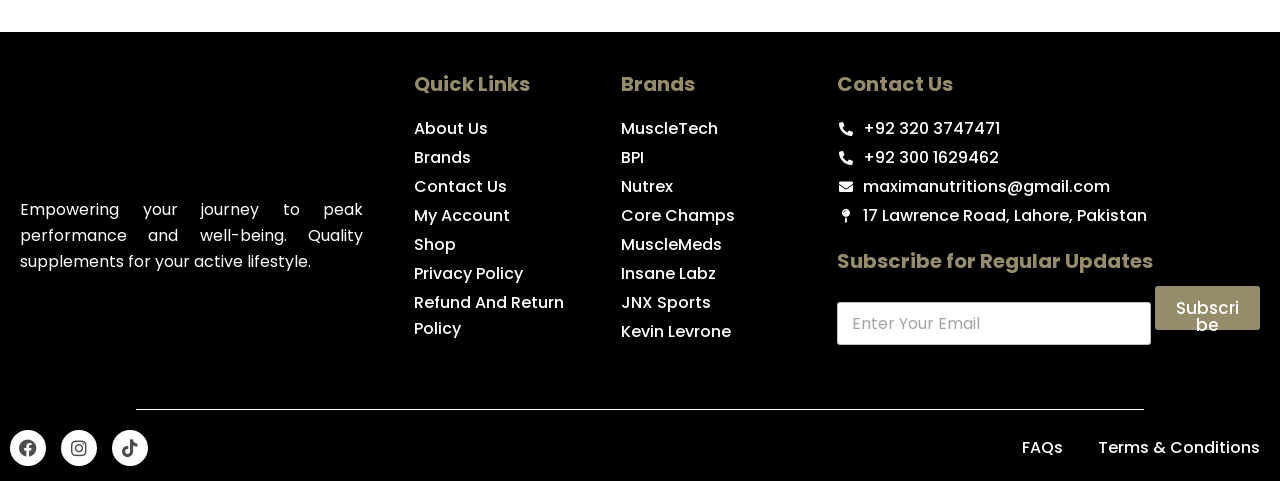Please provide a detailed answer to the question below by examining the image:
What is the purpose of the 'Subscribe for Regular Updates' section?

The 'Subscribe for Regular Updates' section has a textbox to enter an email address and a 'Subscribe' button, indicating that the purpose of this section is to allow users to subscribe to receive regular updates from the website.